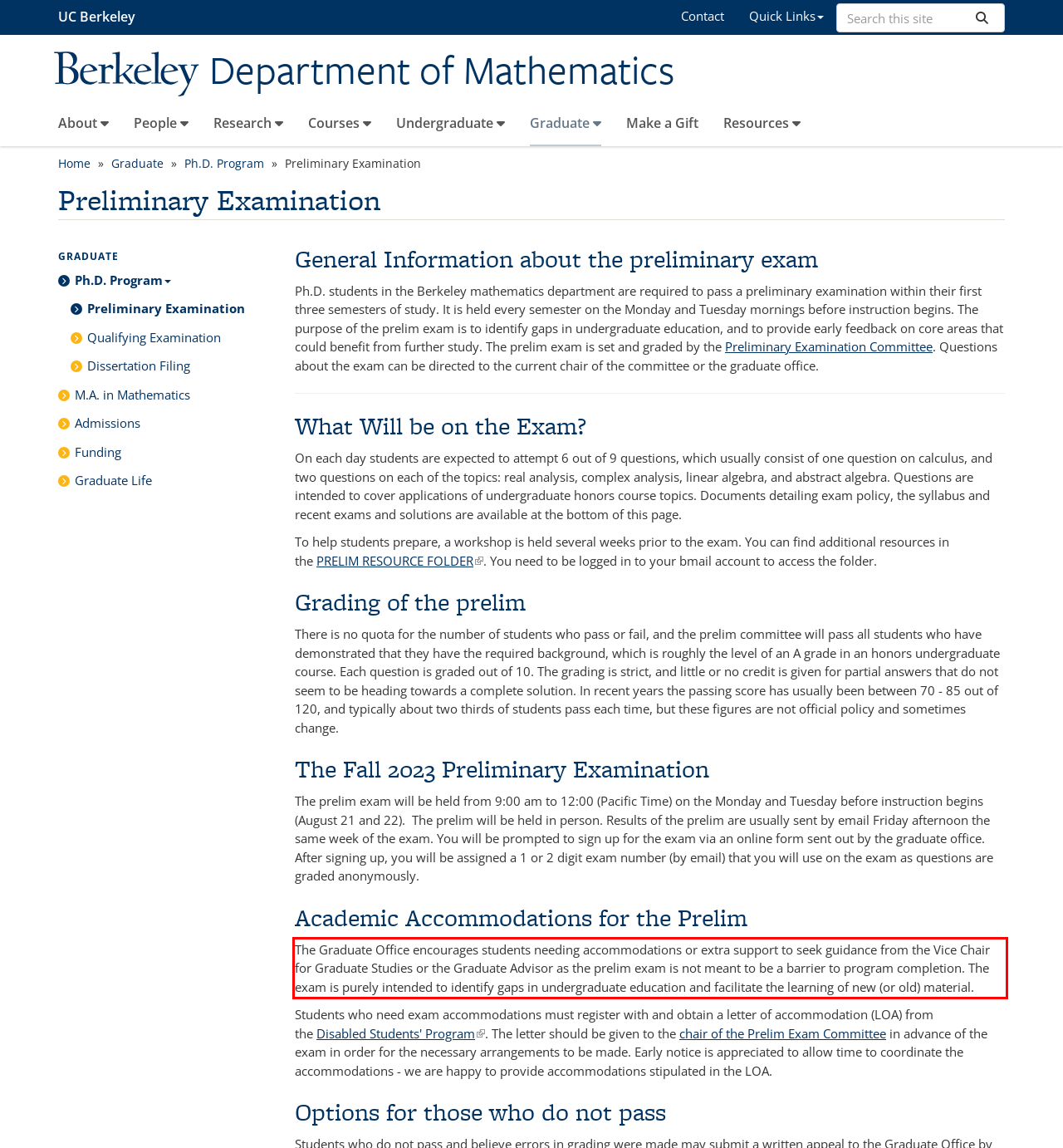Observe the screenshot of the webpage that includes a red rectangle bounding box. Conduct OCR on the content inside this red bounding box and generate the text.

The Graduate Office encourages students needing accommodations or extra support to seek guidance from the Vice Chair for Graduate Studies or the Graduate Advisor as the prelim exam is not meant to be a barrier to program completion. The exam is purely intended to identify gaps in undergraduate education and facilitate the learning of new (or old) material.